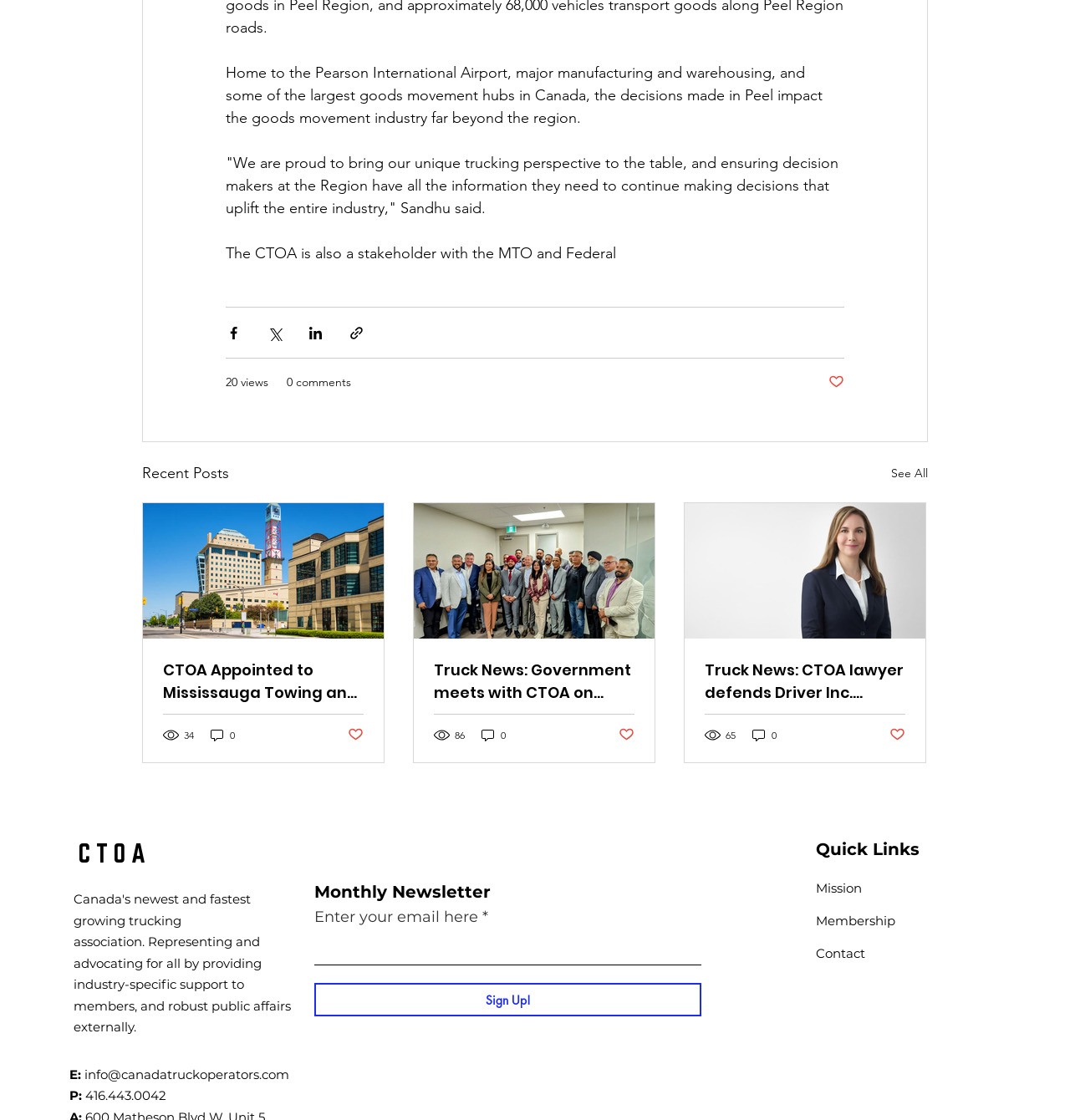Determine the coordinates of the bounding box that should be clicked to complete the instruction: "See all recent posts". The coordinates should be represented by four float numbers between 0 and 1: [left, top, right, bottom].

[0.833, 0.412, 0.867, 0.434]